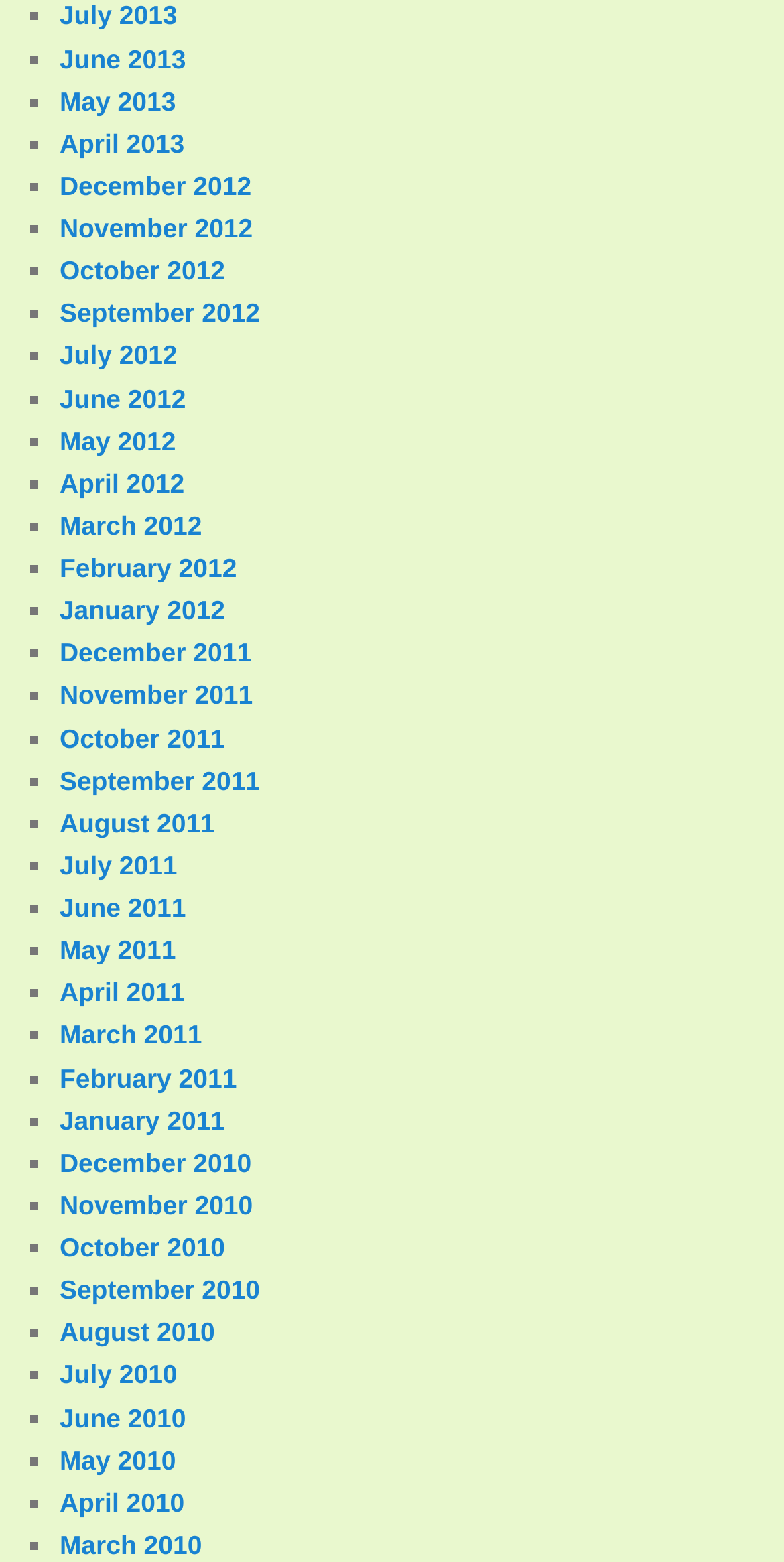Specify the bounding box coordinates (top-left x, top-left y, bottom-right x, bottom-right y) of the UI element in the screenshot that matches this description: 黒部, 裕嗣

None